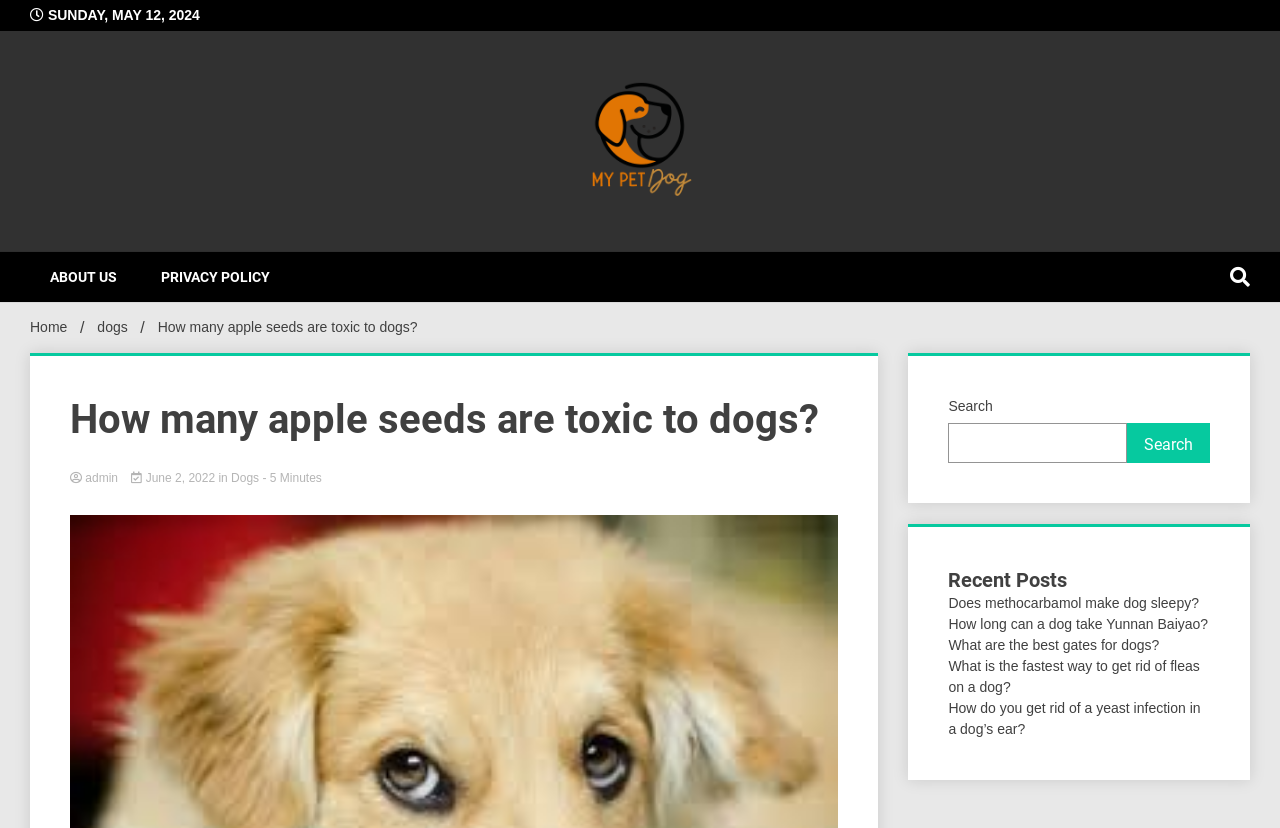Answer in one word or a short phrase: 
What is the category of the article?

Dogs